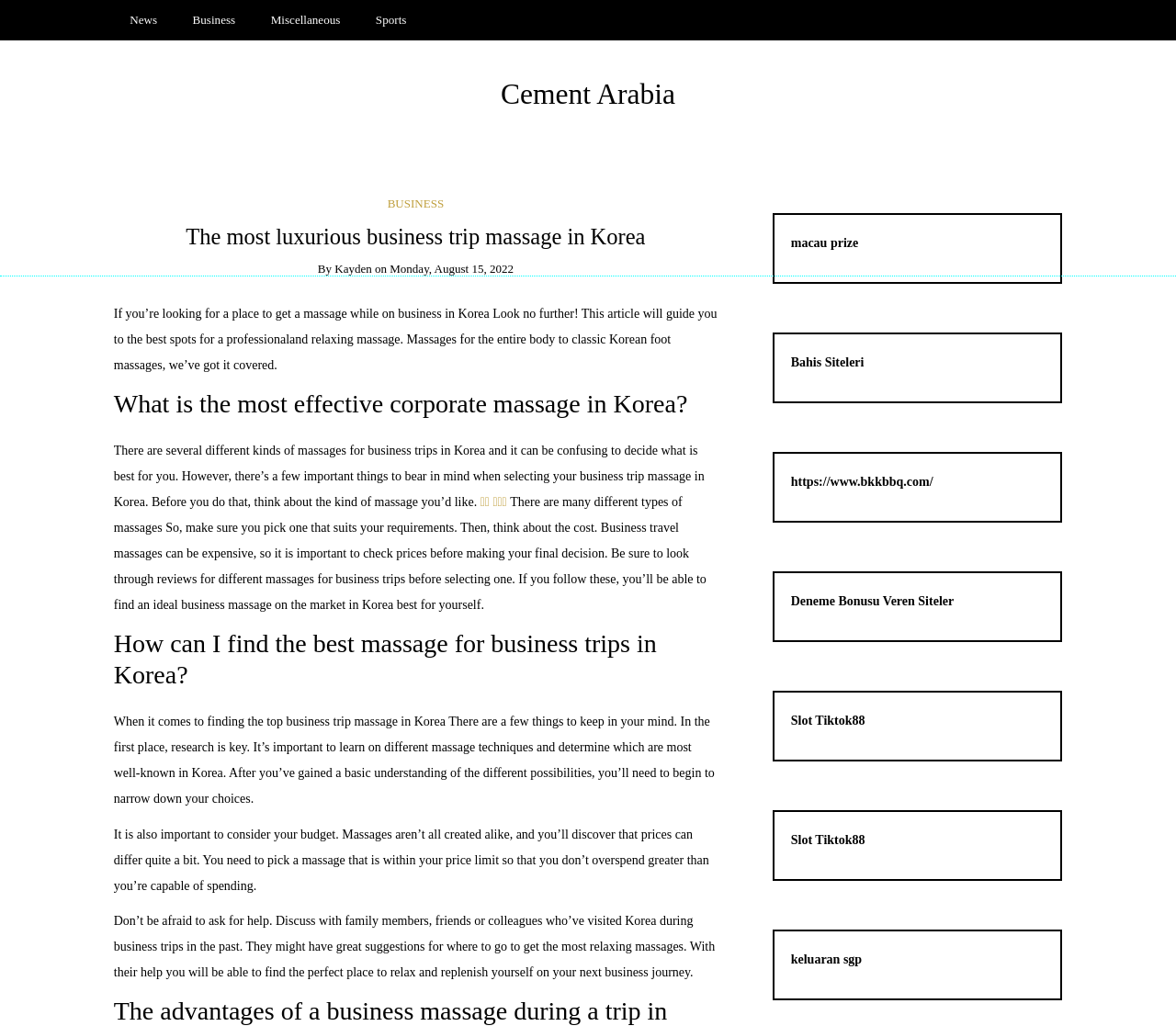Please specify the bounding box coordinates of the clickable region to carry out the following instruction: "Visit Cement Arabia". The coordinates should be four float numbers between 0 and 1, in the format [left, top, right, bottom].

[0.426, 0.076, 0.574, 0.107]